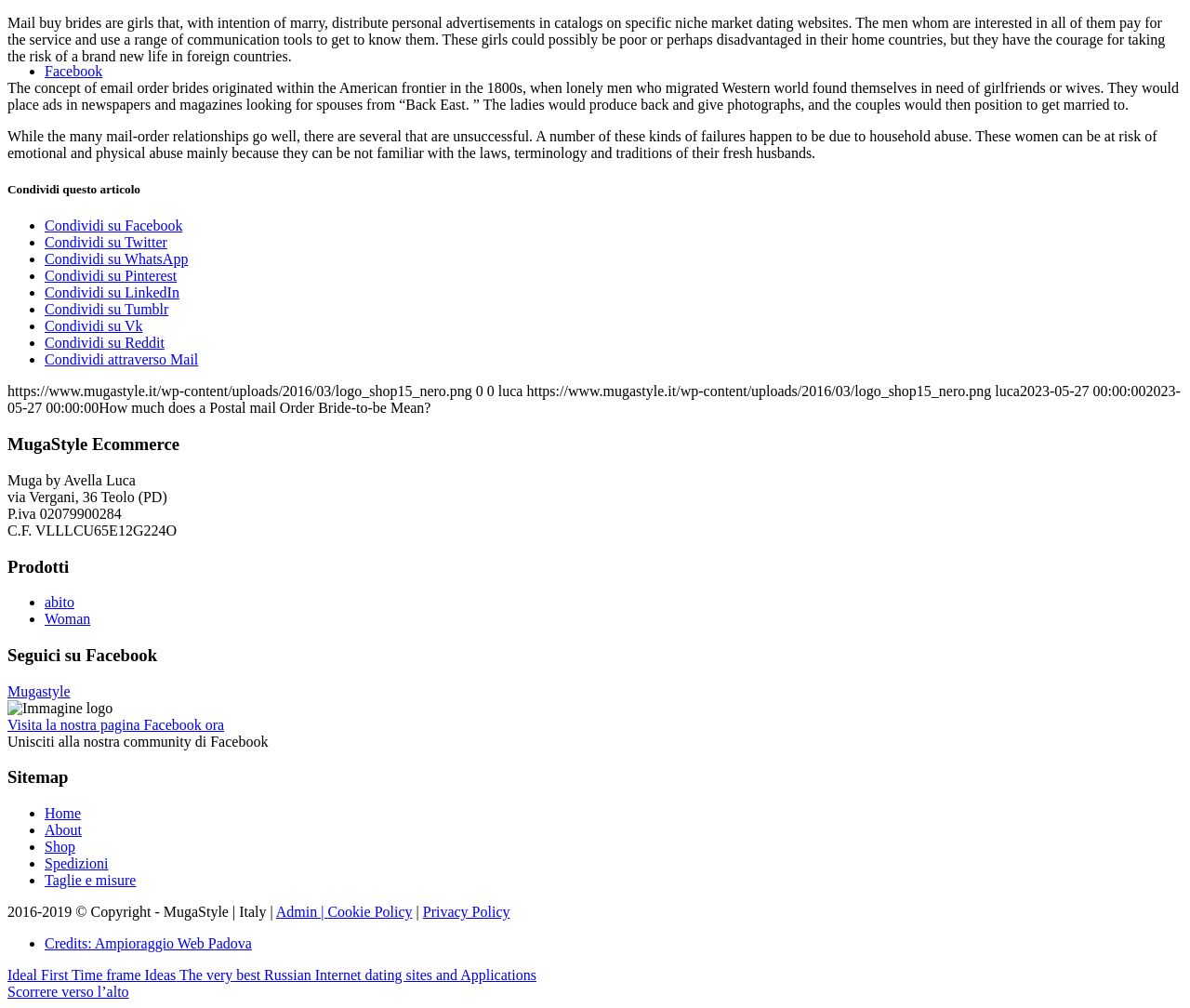Please pinpoint the bounding box coordinates for the region I should click to adhere to this instruction: "Share this article on Facebook".

[0.038, 0.216, 0.153, 0.232]